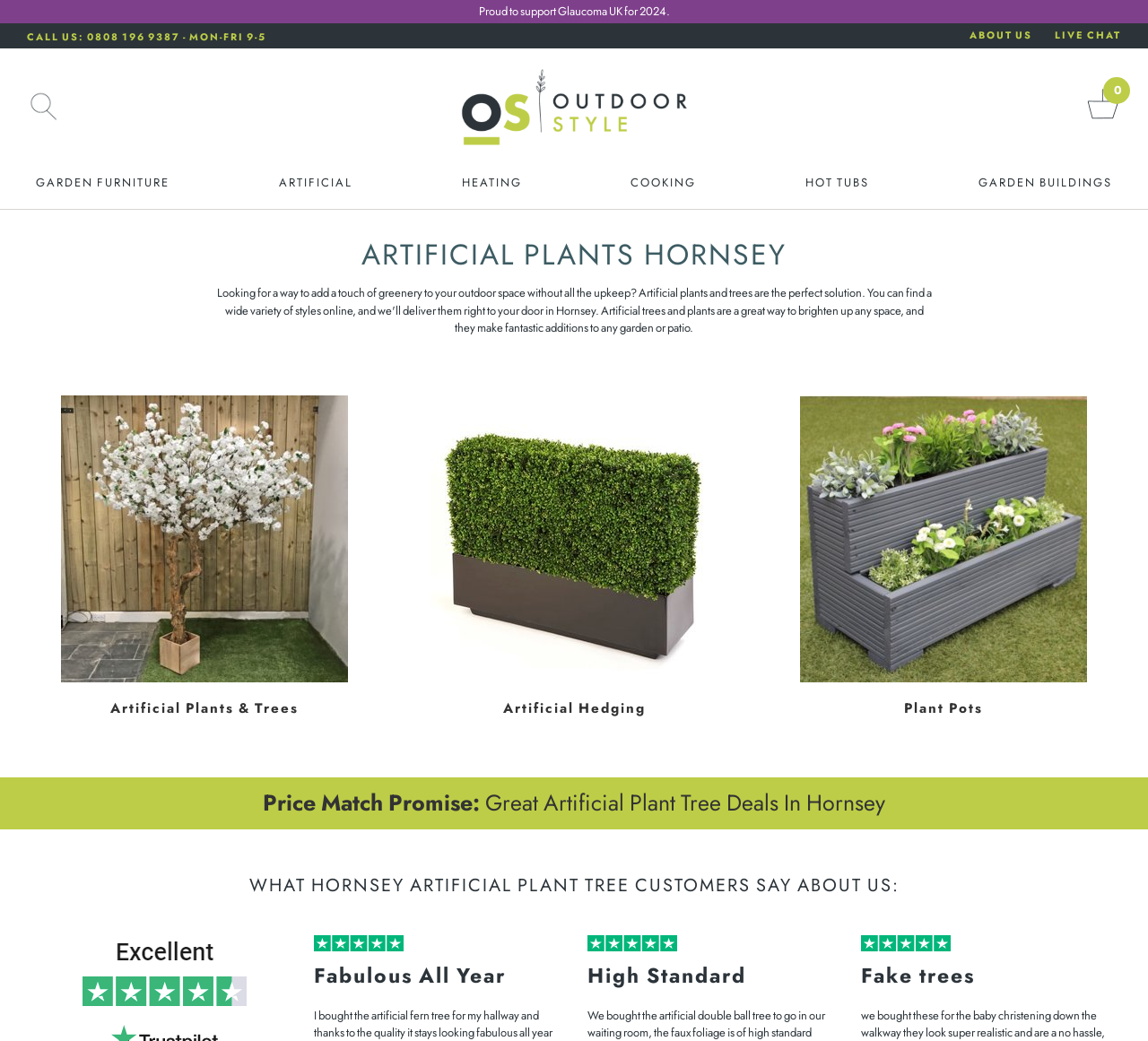Can you find and provide the main heading text of this webpage?

ARTIFICIAL PLANTS HORNSEY